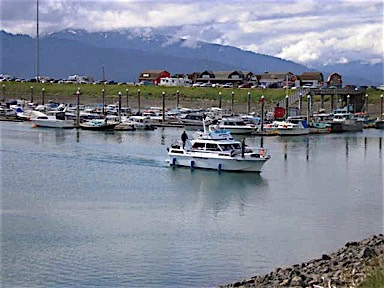Generate an in-depth description of the image you see.

The image captures a picturesque view of a marina, where a white boat glides peacefully through the water, leaving a gentle wake behind it. The backdrop features a lineup of various boats moored along docks, with colorful homes and lush greenery visible in the distance. Majestic mountains loom in the background, partially obscured by soft clouds, suggesting a serene atmosphere. This scene is emblematic of coastal adventures and the tranquility of maritime life, reflecting the spirit of the 2007 Ushagat Island DXpedition, where participants embarked on an exciting journey over water.